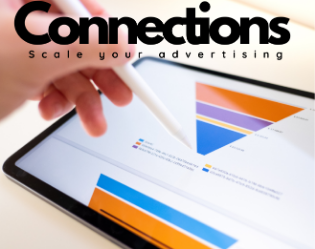What colors are the graphs and charts in?
Give a detailed and exhaustive answer to the question.

The graphs and charts on the digital tablet display various segments in shades of orange, blue, and purple, indicating data analysis or marketing metrics.